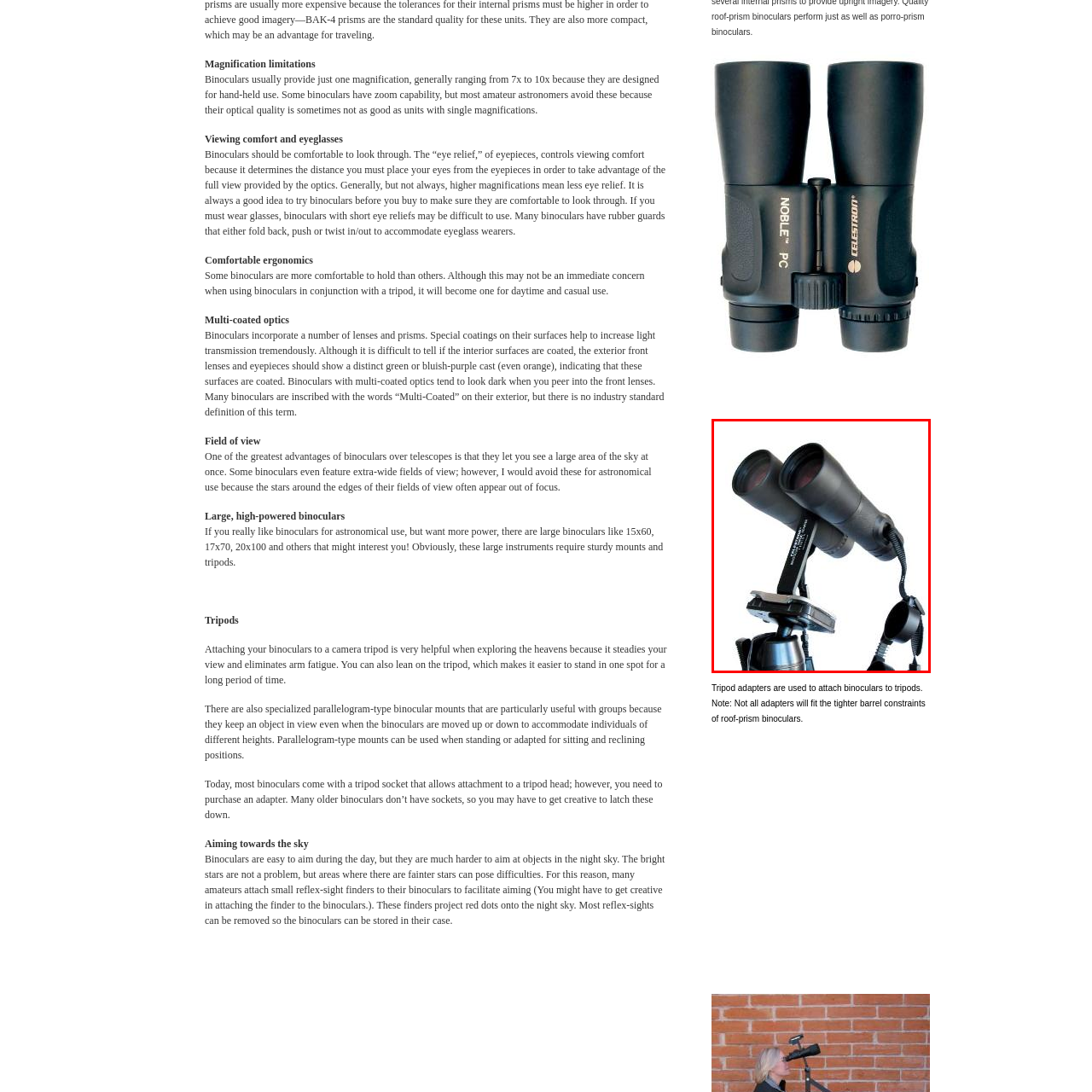Examine the picture highlighted with a red border, What benefit does the tripod provide? Please respond with a single word or phrase.

Steady view